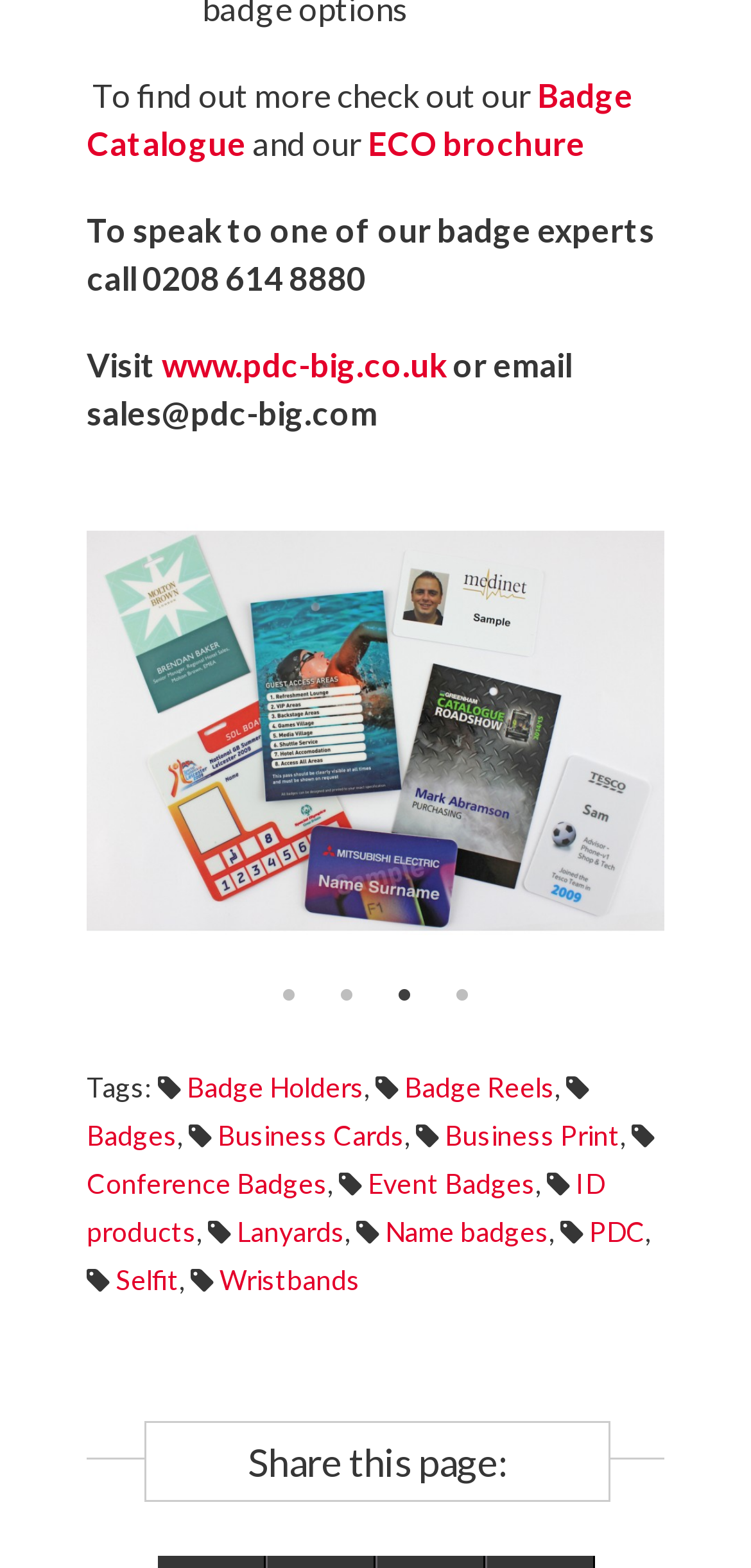Refer to the image and provide an in-depth answer to the question: 
What is the first tag listed?

I found the first tag by looking at the link element with the text 'Badge Holders' which is the first child element of the StaticText element with the text 'Tags:'.